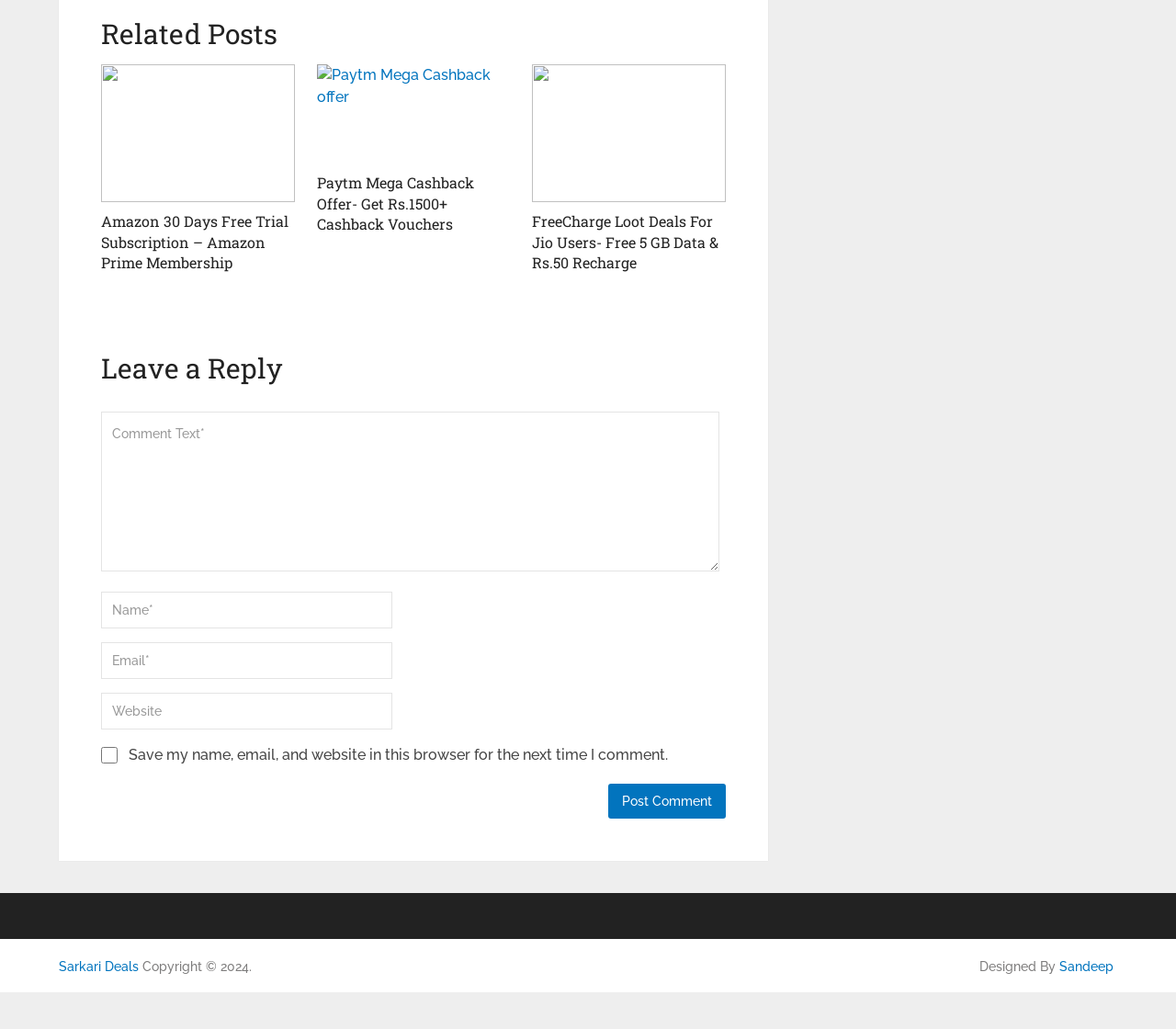Please find the bounding box coordinates of the element that needs to be clicked to perform the following instruction: "Enter a comment in the 'Comment Text*' field". The bounding box coordinates should be four float numbers between 0 and 1, represented as [left, top, right, bottom].

[0.086, 0.4, 0.612, 0.556]